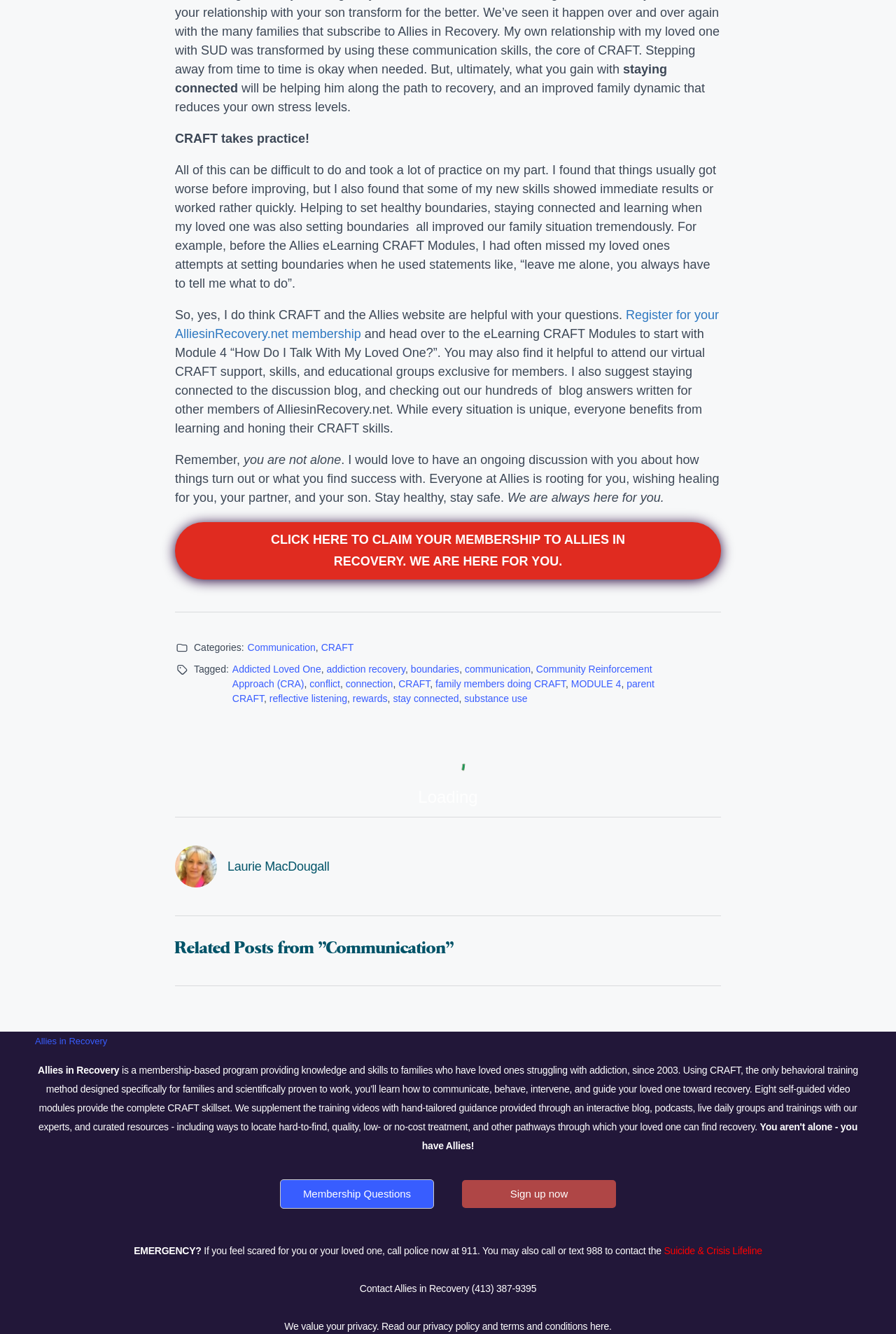Provide the bounding box coordinates of the HTML element this sentence describes: "here".

[0.659, 0.99, 0.68, 0.998]